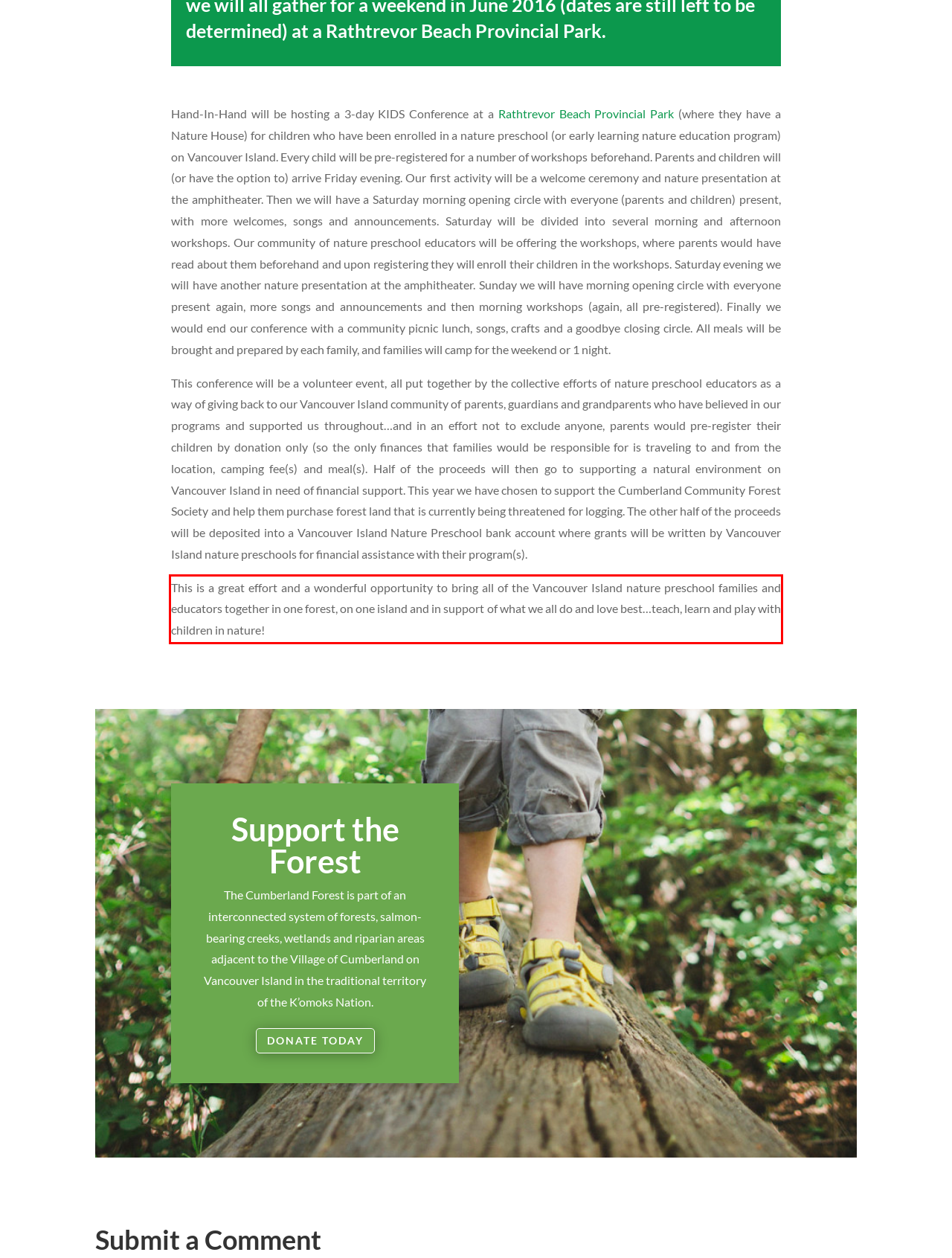You are provided with a screenshot of a webpage that includes a UI element enclosed in a red rectangle. Extract the text content inside this red rectangle.

This is a great effort and a wonderful opportunity to bring all of the Vancouver Island nature preschool families and educators together in one forest, on one island and in support of what we all do and love best…teach, learn and play with children in nature!